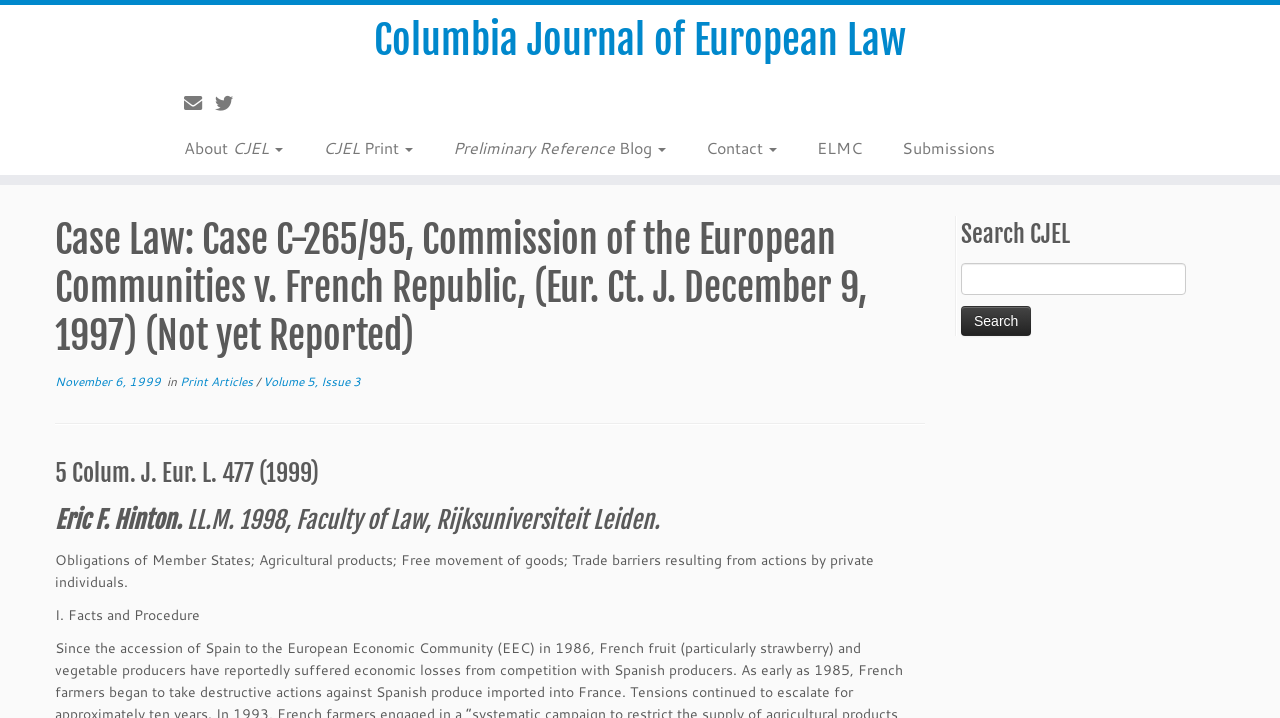Provide a single word or phrase to answer the given question: 
What is the name of the journal?

Columbia Journal of European Law